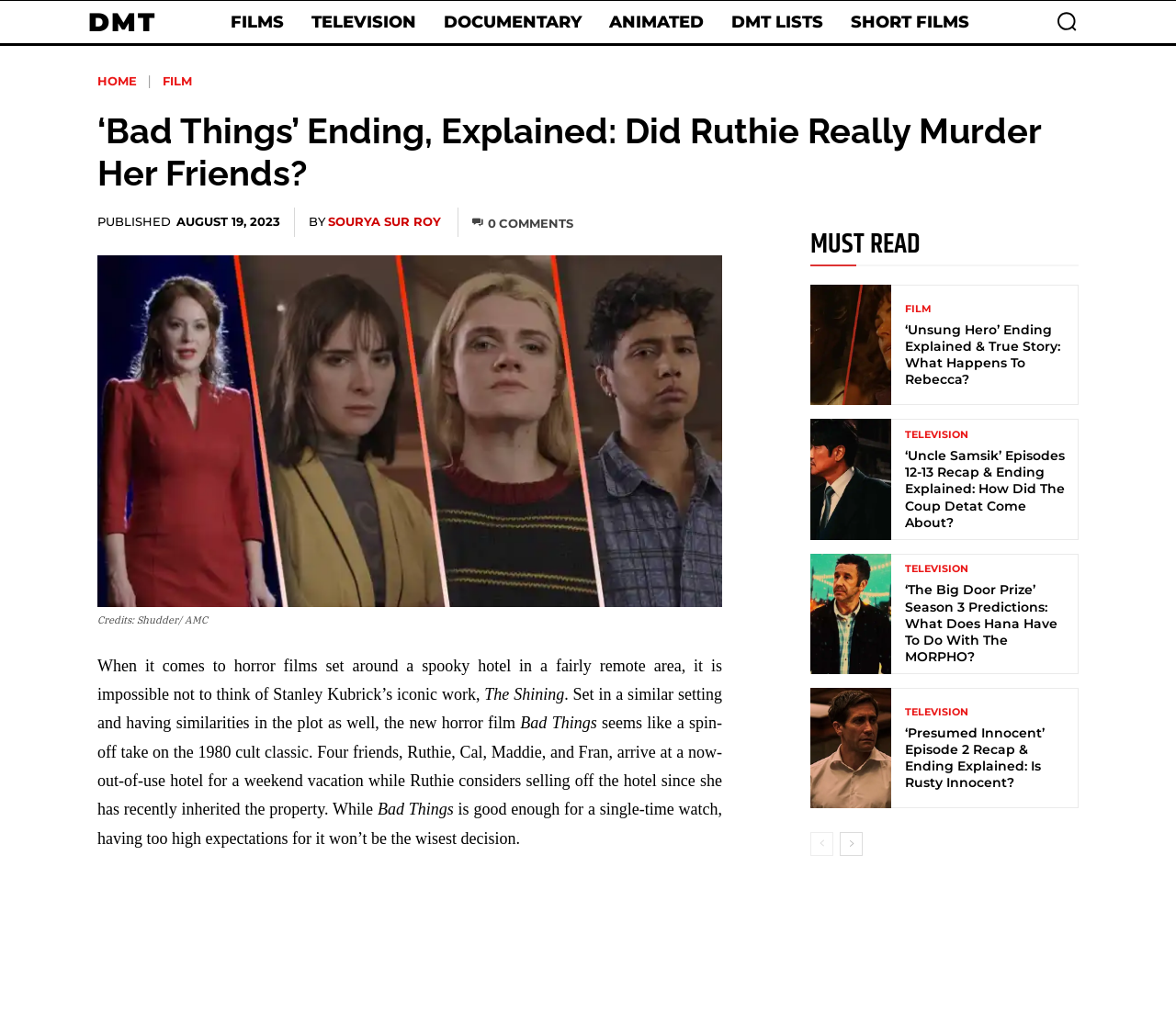Please give the bounding box coordinates of the area that should be clicked to fulfill the following instruction: "Check the article 'Unsung Hero' Ending Explained & True Story: What Happens To Rebecca?". The coordinates should be in the format of four float numbers from 0 to 1, i.e., [left, top, right, bottom].

[0.689, 0.278, 0.757, 0.396]